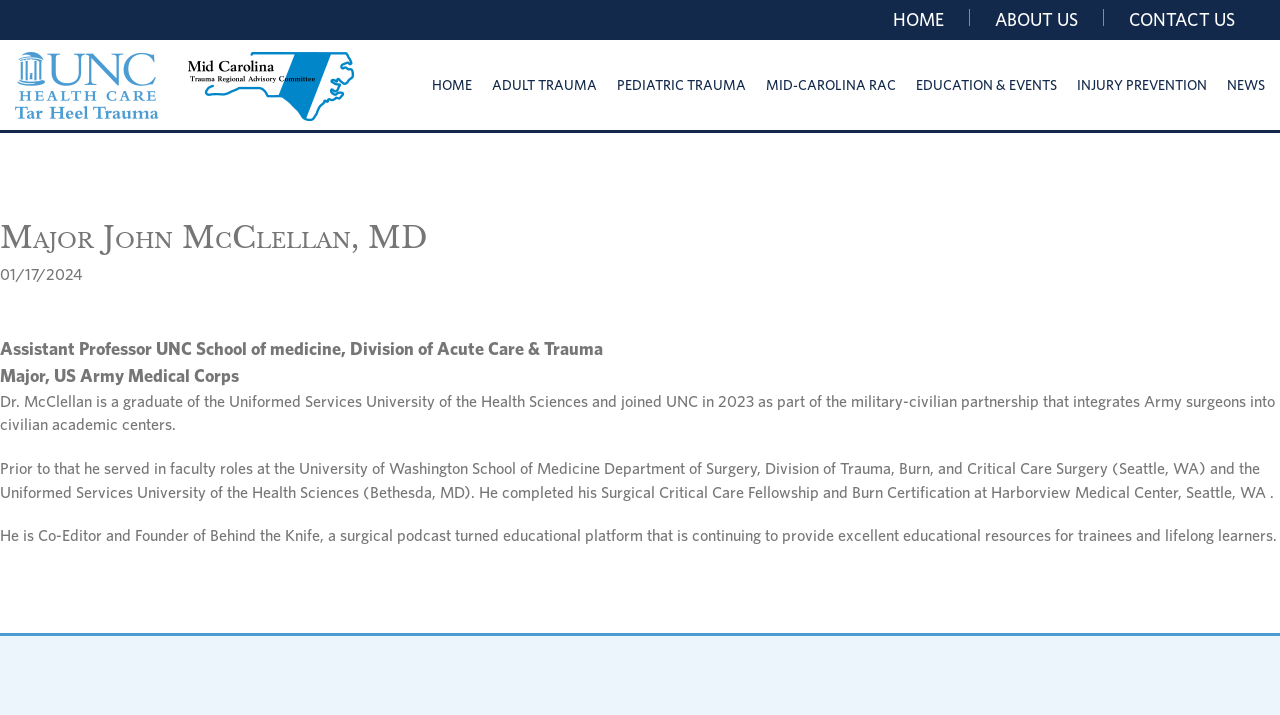Using the description "Education & Events", predict the bounding box of the relevant HTML element.

[0.716, 0.109, 0.826, 0.128]